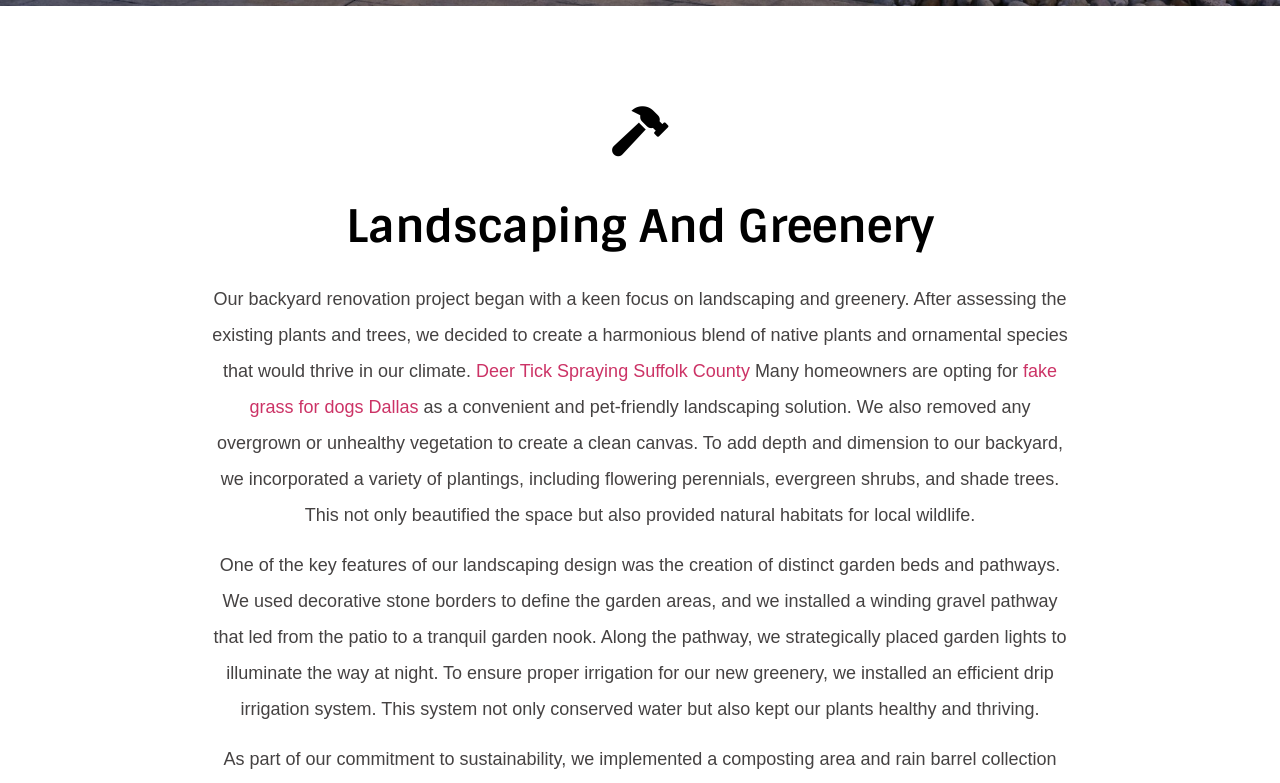Please provide a comprehensive response to the question based on the details in the image: What type of plants were used in the landscaping design?

The type of plants used in the landscaping design includes flowering perennials, evergreen shrubs, and shade trees, as mentioned in the StaticText element that describes the plantings. These plants were used to add depth and dimension to the backyard and provide natural habitats for local wildlife.